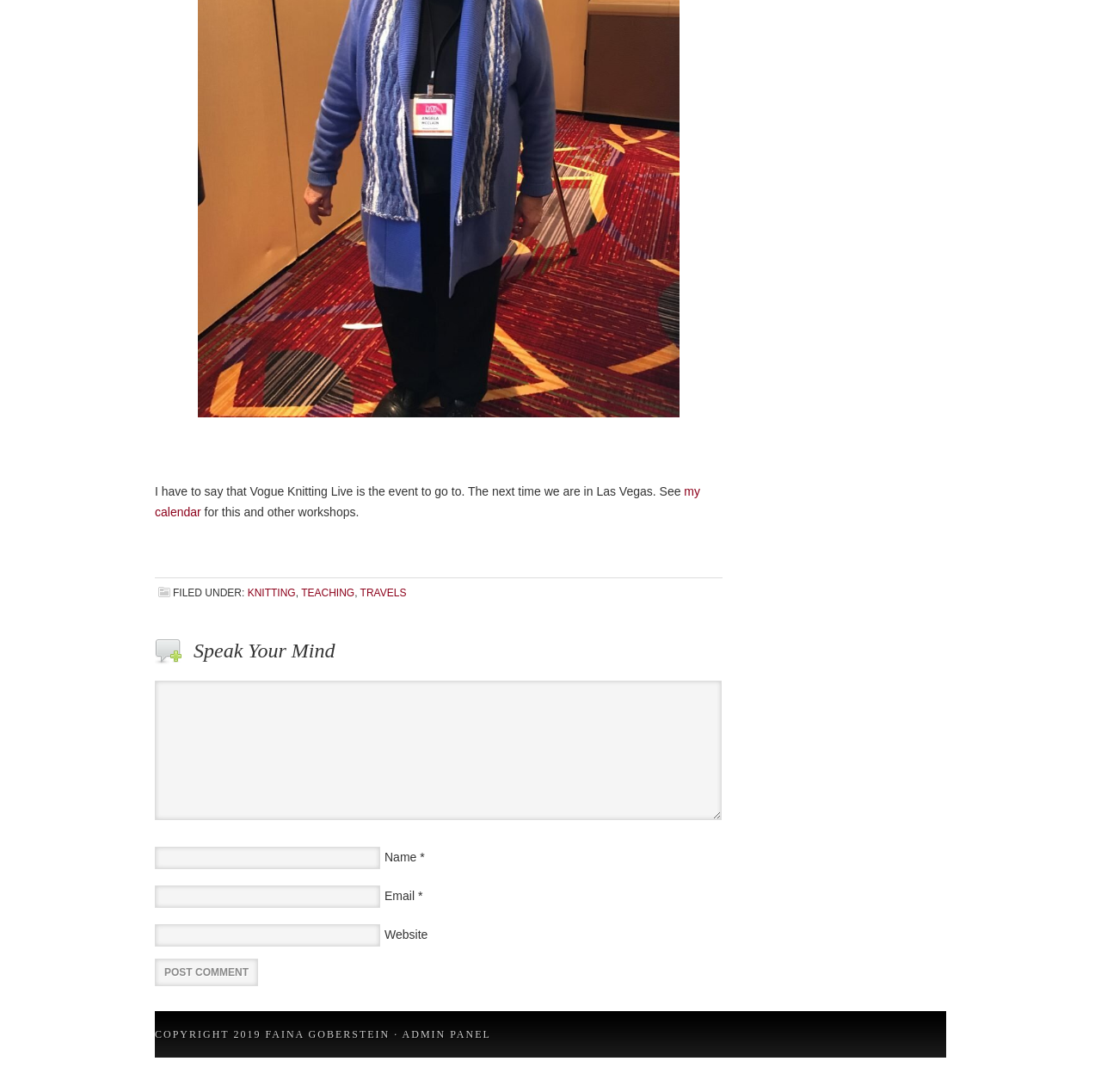Please provide a comprehensive answer to the question below using the information from the image: What is the name of the author or owner of the website?

The name 'Faina Goberstein' is mentioned in the copyright information at the bottom of the page, indicating that she is the author or owner of the website.